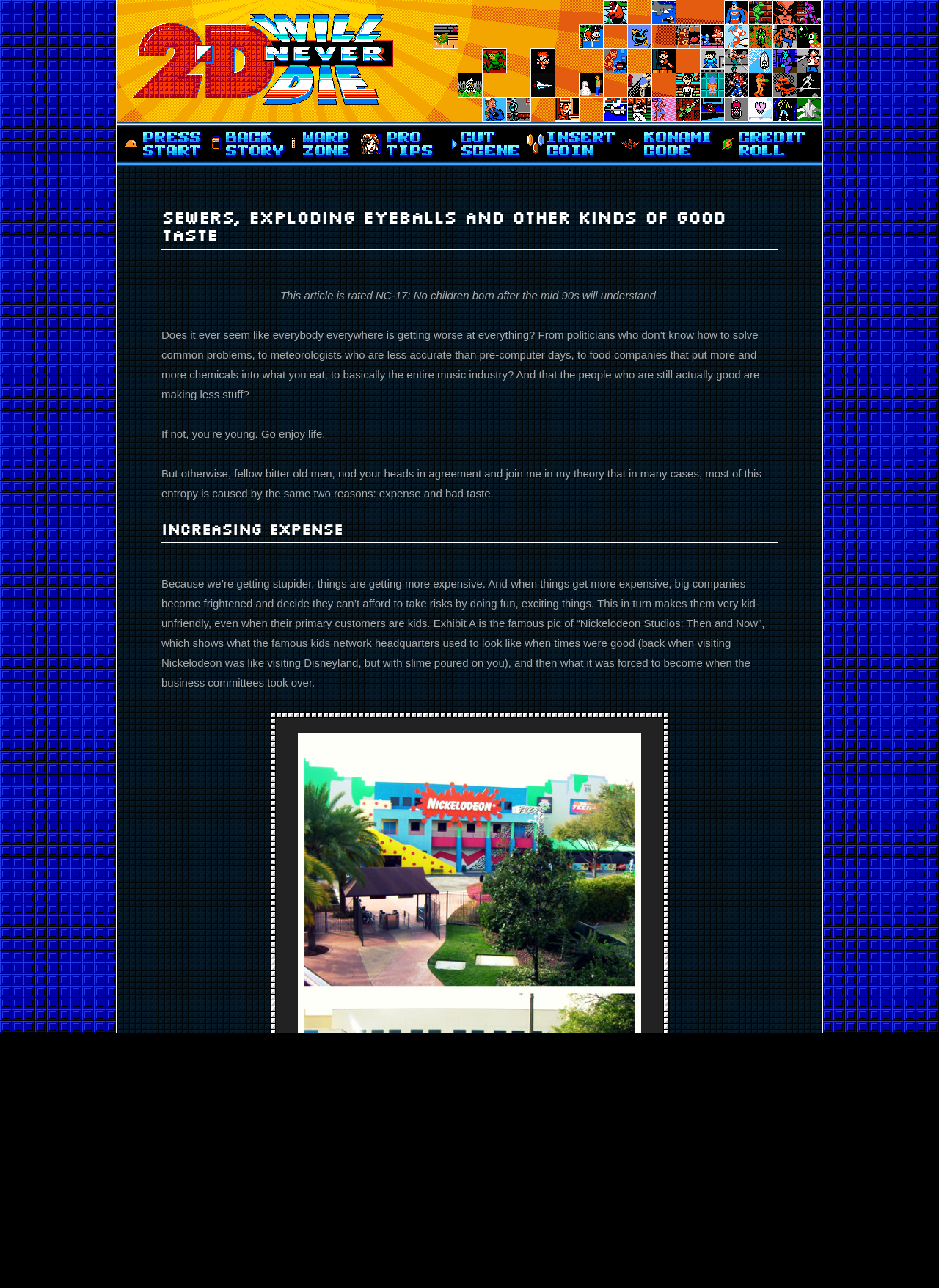Find and indicate the bounding box coordinates of the region you should select to follow the given instruction: "Click on the '2D will never die' image".

[0.14, 0.011, 0.419, 0.081]